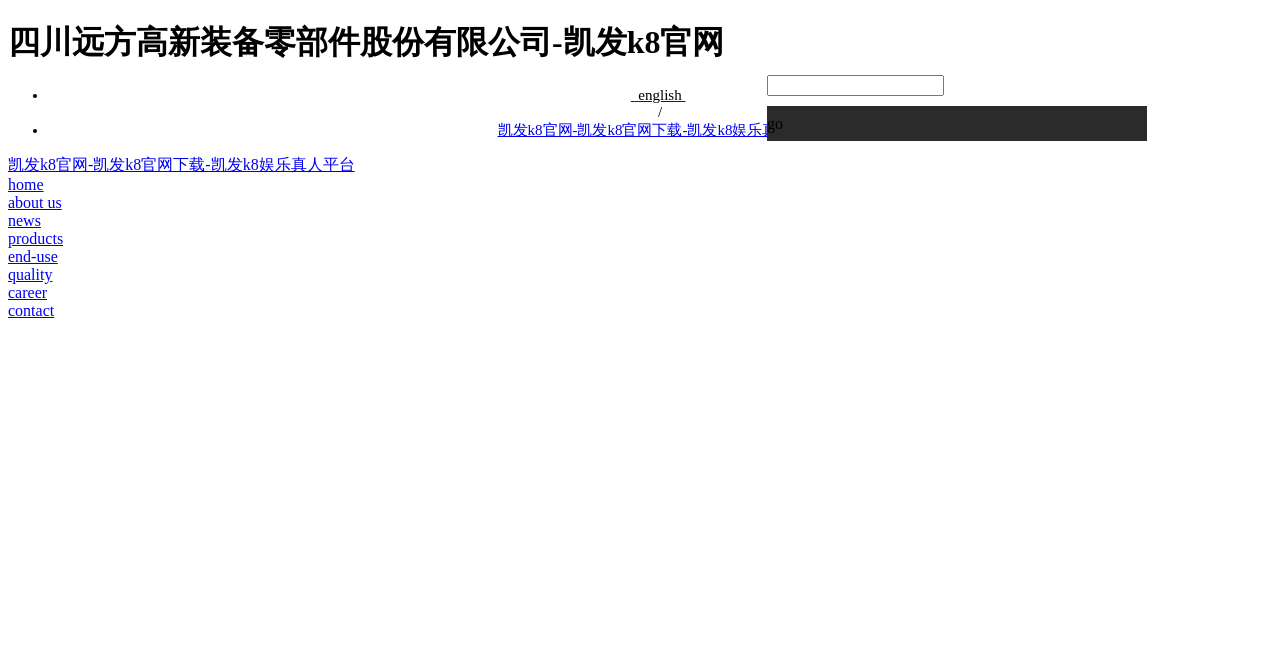Determine the bounding box coordinates for the area you should click to complete the following instruction: "go".

[0.599, 0.178, 0.612, 0.205]